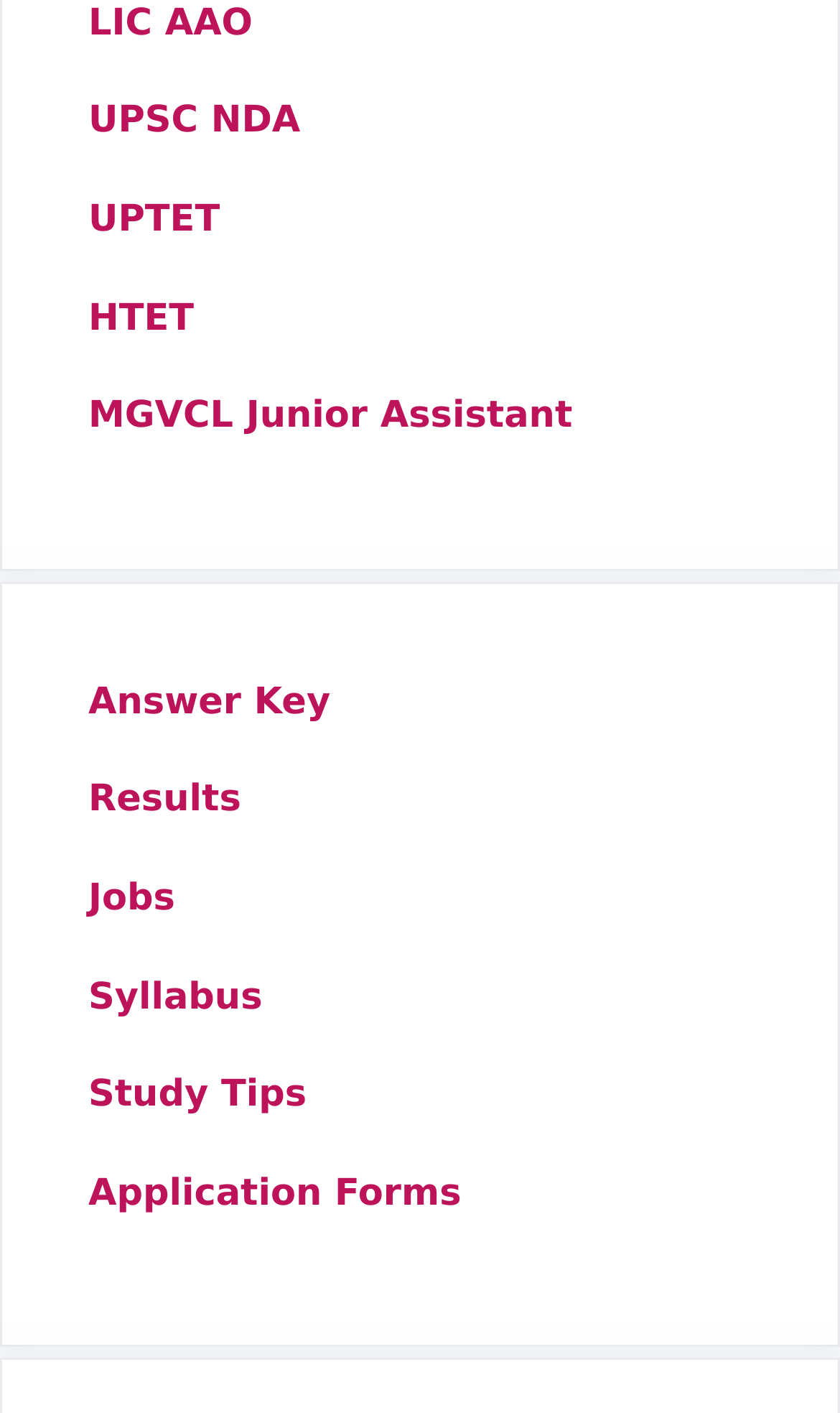How many links are available on the webpage?
Provide a short answer using one word or a brief phrase based on the image.

9